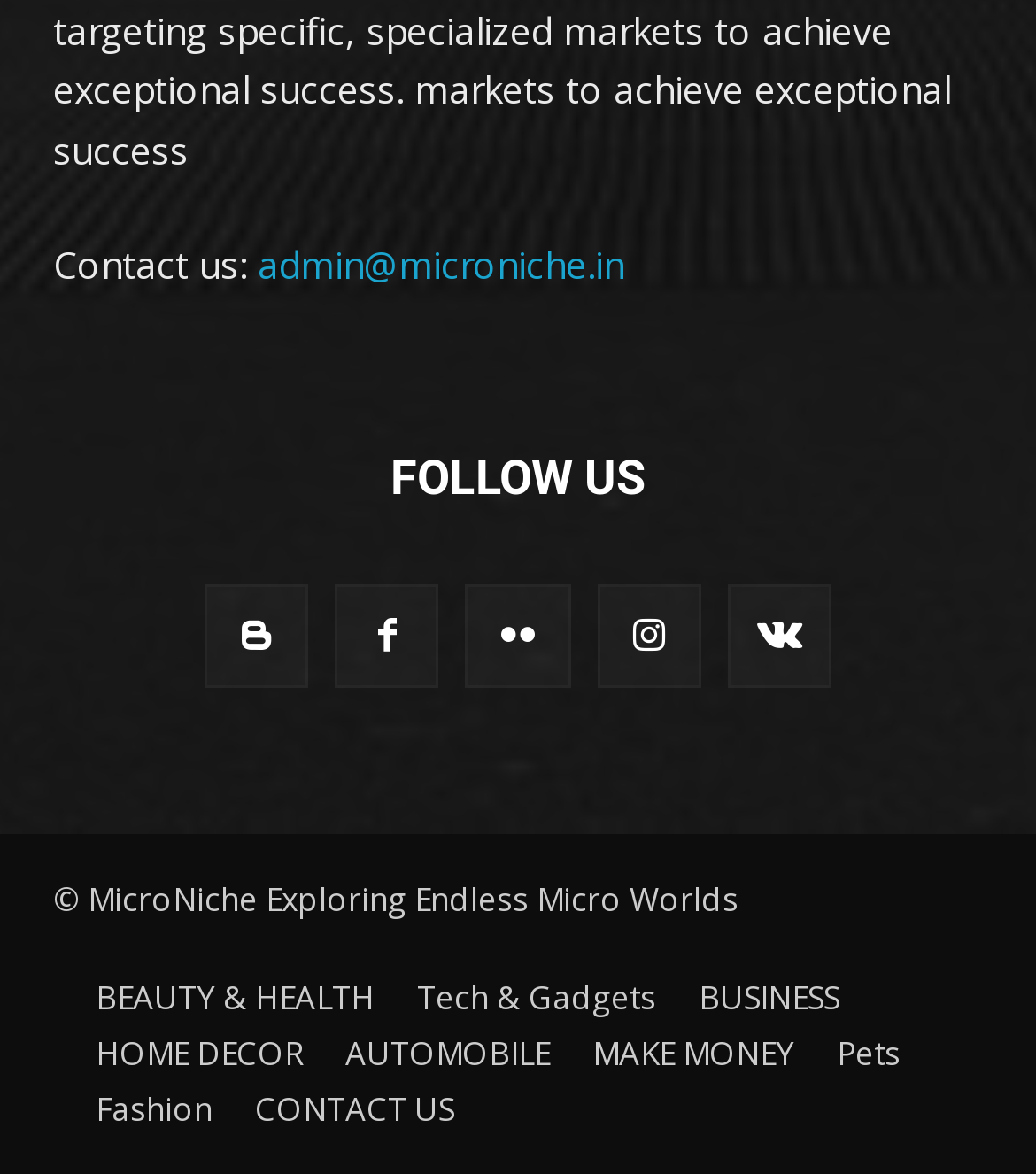Respond to the question below with a single word or phrase:
What is the email address to contact the website administrator?

admin@microniche.in